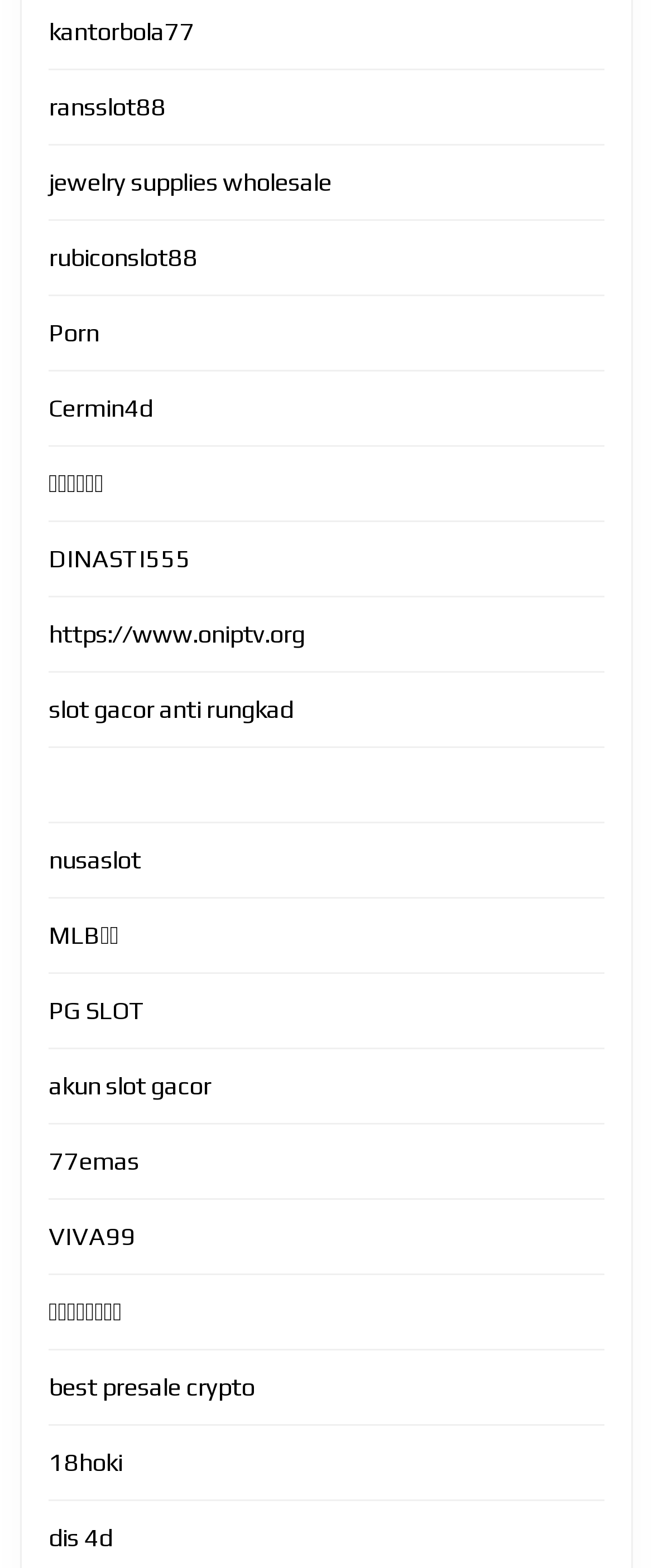How many links are on this webpage?
Using the visual information, reply with a single word or short phrase.

23